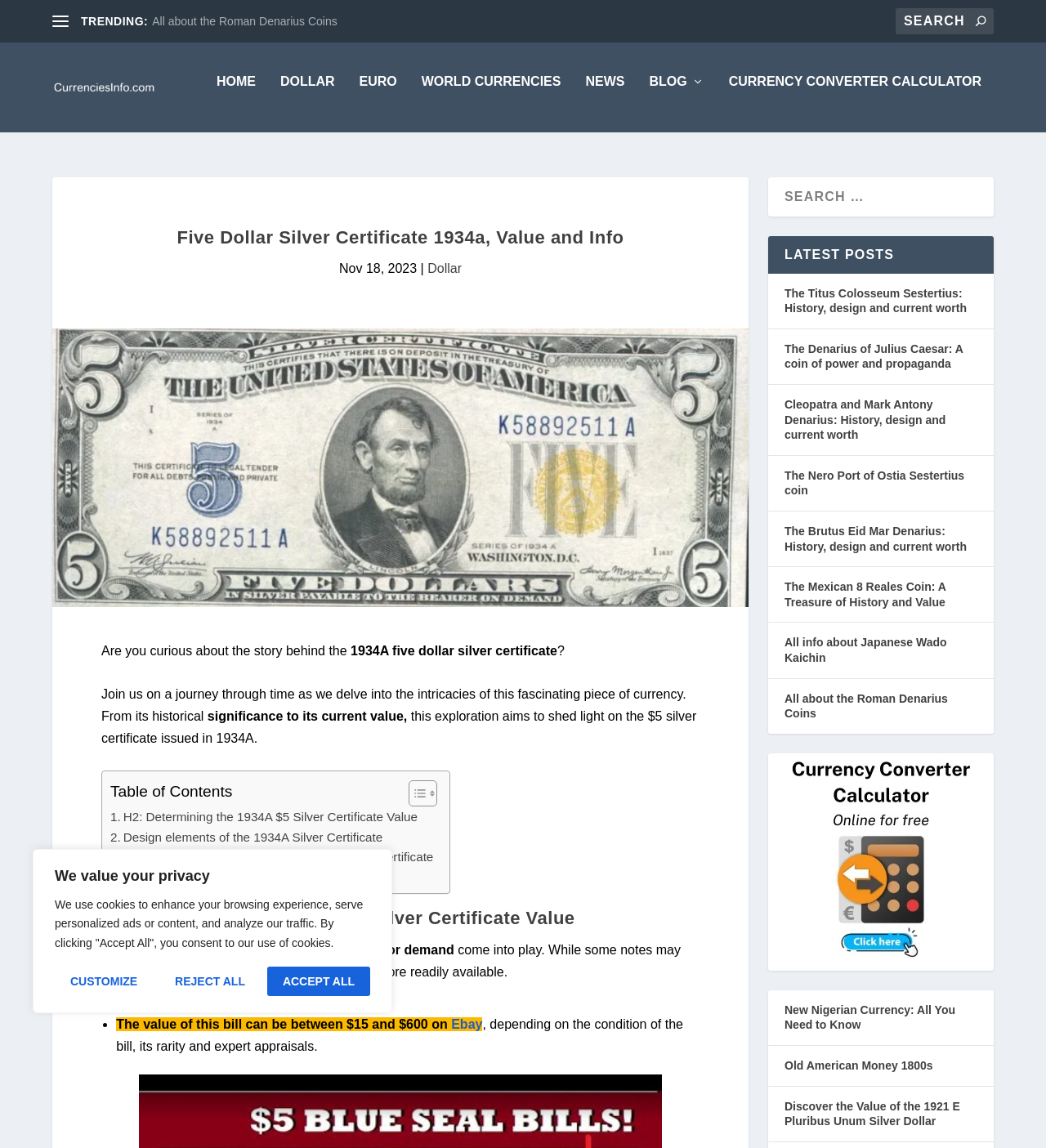Determine the bounding box coordinates for the clickable element to execute this instruction: "Explore the historical significance of the 1934A $5 Silver Certificate". Provide the coordinates as four float numbers between 0 and 1, i.e., [left, top, right, bottom].

[0.105, 0.728, 0.414, 0.745]